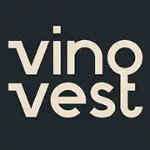Give an elaborate caption for the image.

The image showcases the logo of "Vinovest," an investment platform that specializes in fine wine and whiskey investing. The logo is elegantly designed, featuring the name "Vinovest" in a minimalist font with a sophisticated color palette. Positioned against a dark background, the logo reflects the luxury and exclusivity associated with wine investments. Vinovest caters to investors looking to diversify their portfolios with alternative assets, including fine wines, and provides a seamless platform for making informed and profitable investment decisions.